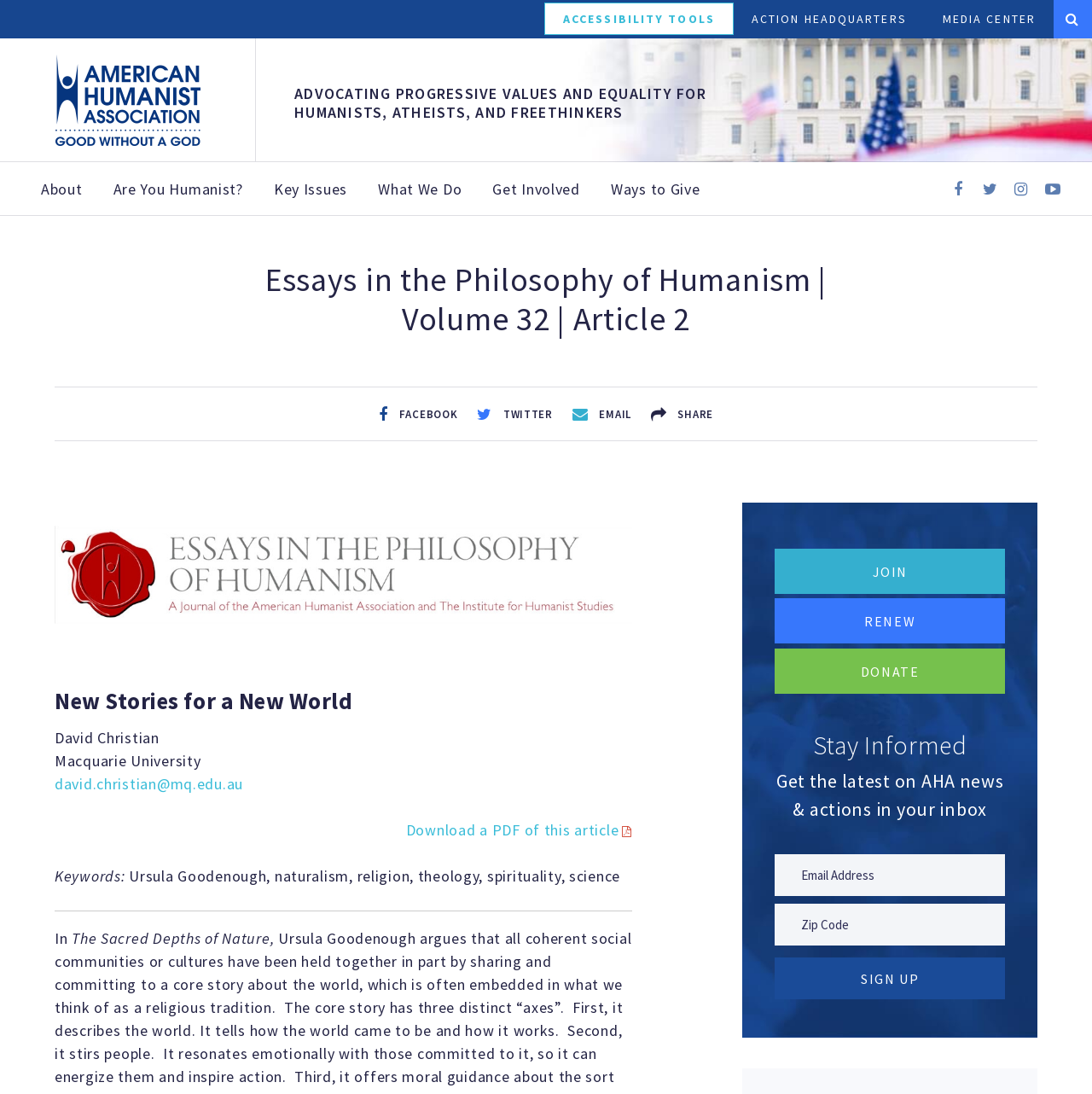Find the bounding box coordinates corresponding to the UI element with the description: "What is Xiosol's pricing structure?". The coordinates should be formatted as [left, top, right, bottom], with values as floats between 0 and 1.

None